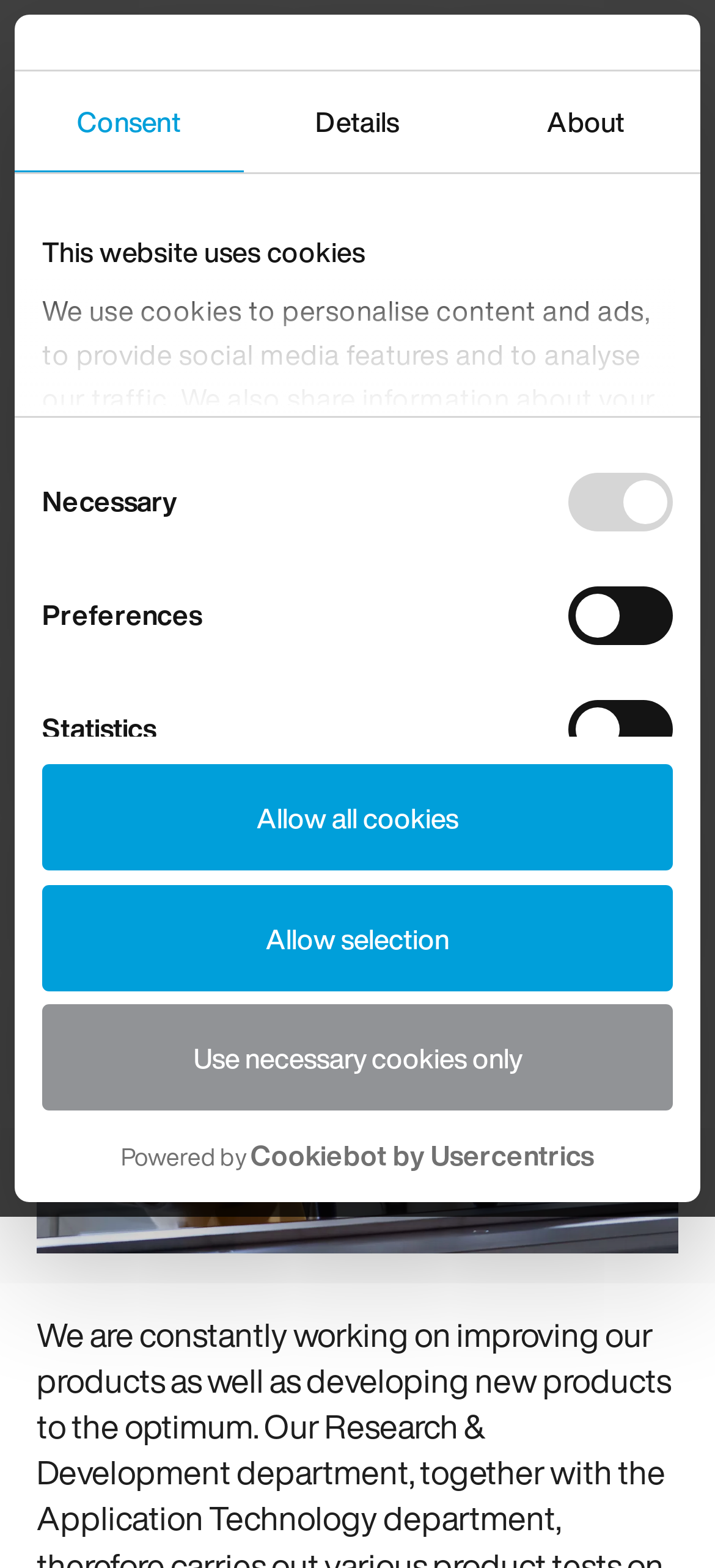Respond to the following question with a brief word or phrase:
What is the company name mentioned on the webpage?

Koch-Chemie